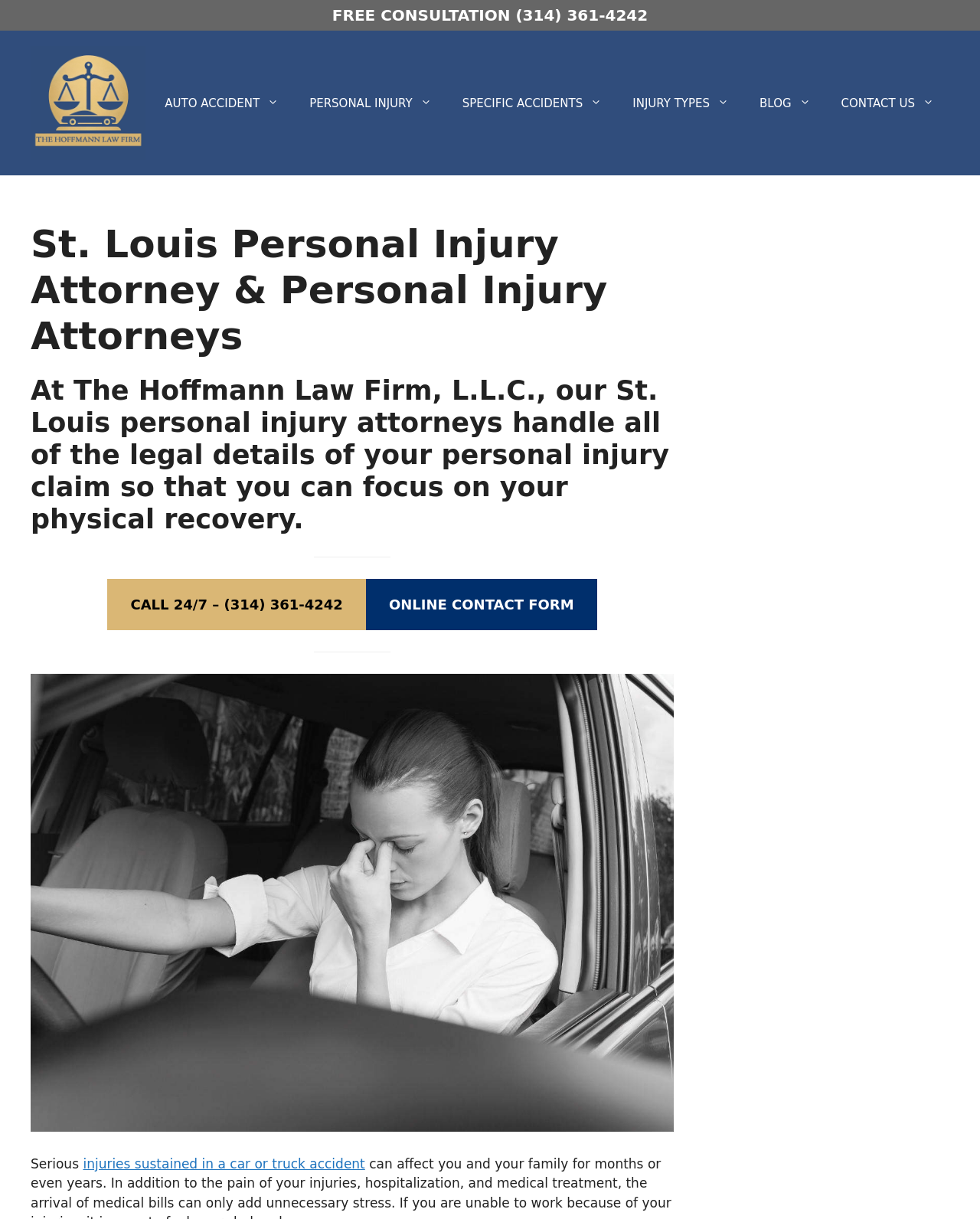Locate the bounding box coordinates of the area to click to fulfill this instruction: "Contact the lawyer using the 'CALL 24/7 – (314) 361-4242' link". The bounding box should be presented as four float numbers between 0 and 1, in the order [left, top, right, bottom].

[0.11, 0.475, 0.373, 0.517]